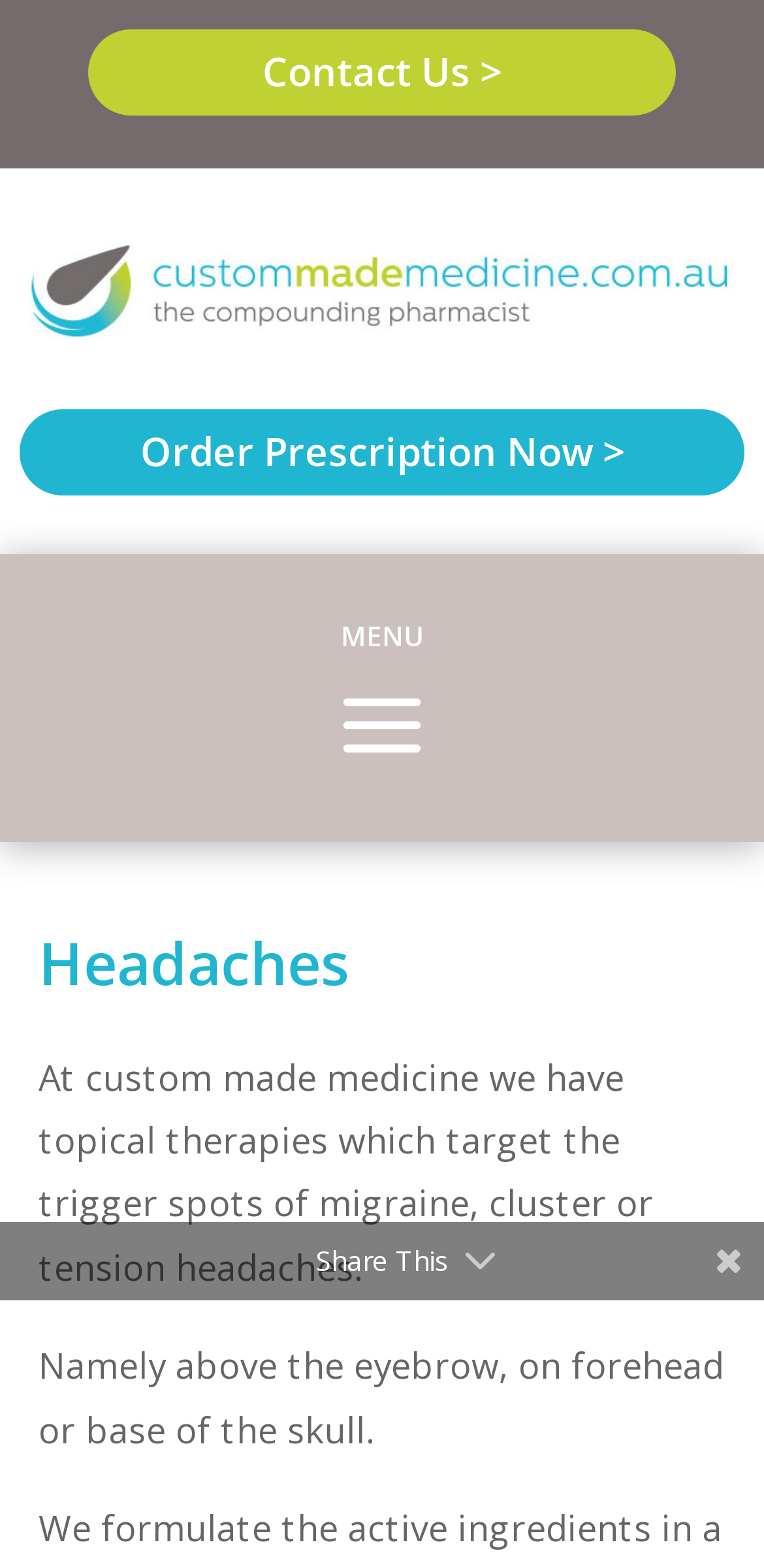Please reply to the following question with a single word or a short phrase:
What is the function of the 'Contact Us' link?

To contact the website